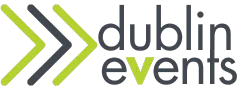Analyze the image and describe all key details you can observe.

The image prominently features the logo of "dublin events," incorporating two stylized arrows pointing right in a vibrant green hue alongside the text. This visually appealing design emphasizes the dynamic nature of events in Dublin, inviting viewers to explore various activities and happenings in the city. The typography is modern and engaging, reflecting the lively spirit of Dublin’s event scene. The logo serves as a gateway for locals and visitors alike to discover what the city has to offer in terms of cultural and recreational events.